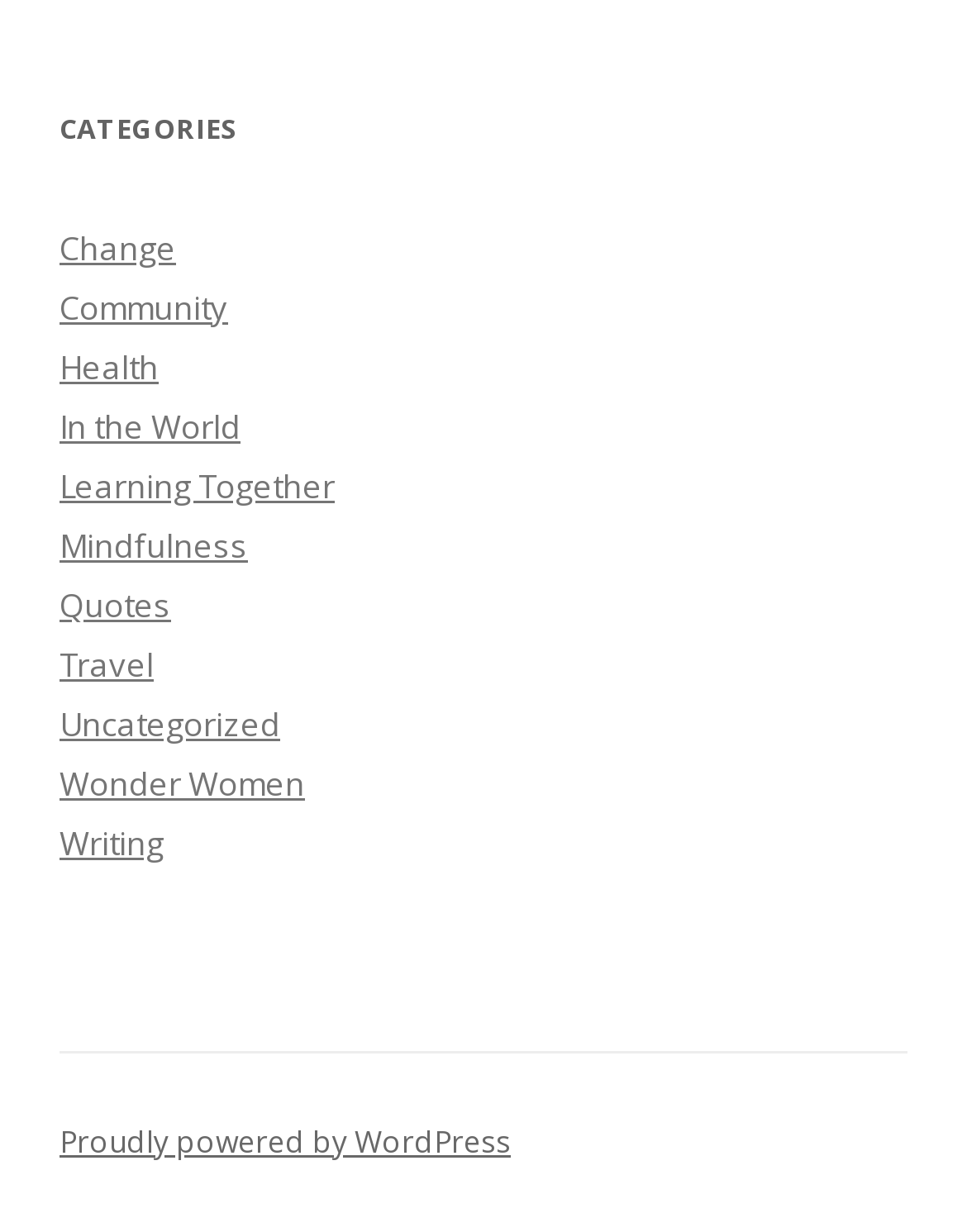How many links are listed under the categories?
Respond to the question with a single word or phrase according to the image.

12